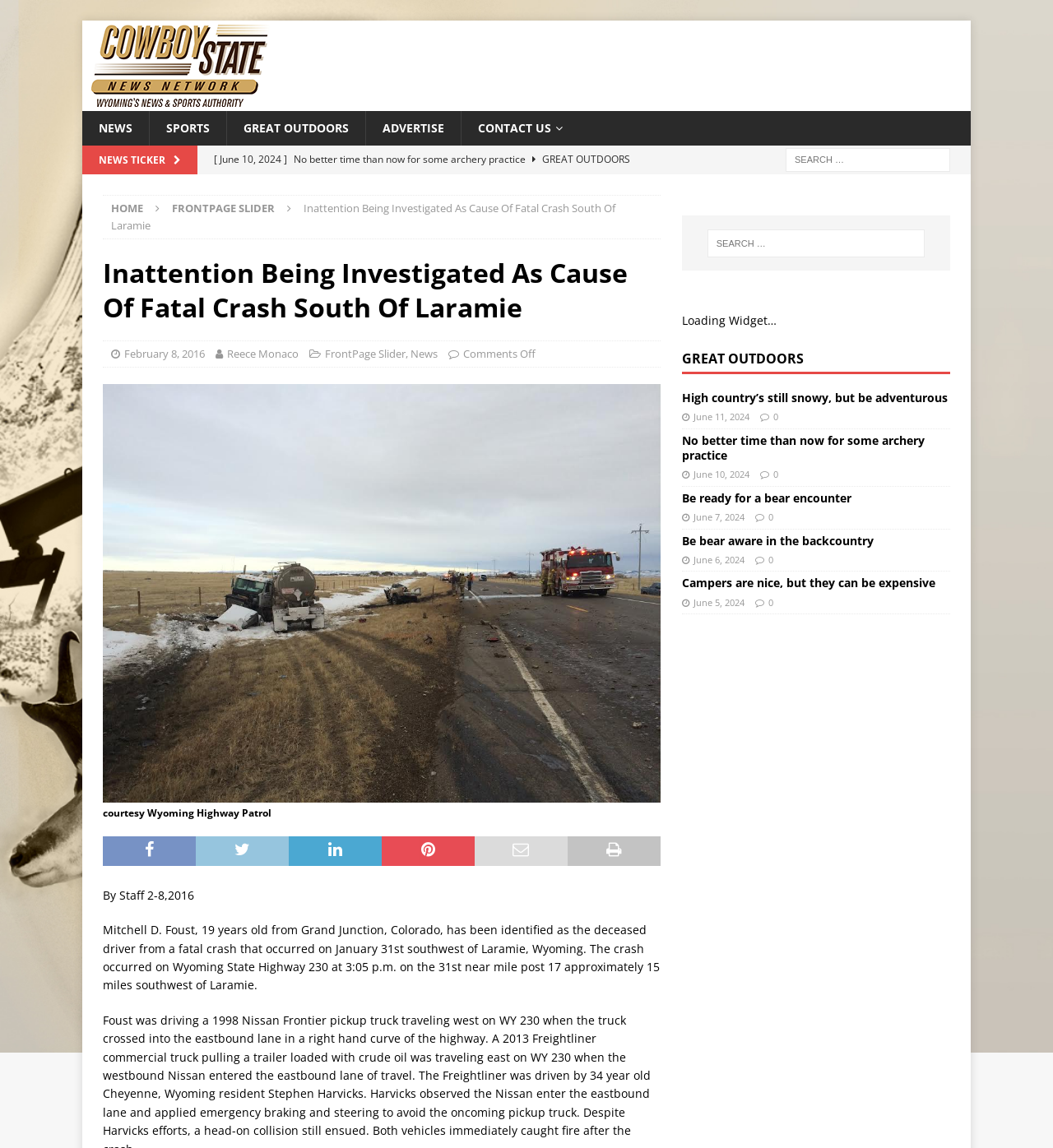Describe the entire webpage, focusing on both content and design.

This webpage is from Cowboy State News Network, with a focus on news articles and outdoor activities. At the top, there is a navigation menu with links to NEWS, SPORTS, GREAT OUTDOORS, ADVERTISE, and CONTACT US. Below the menu, there is a news ticker section with a heading "NEWS TICKER".

The main content area is divided into two sections. On the left, there is a news article with a heading "Inattention Being Investigated As Cause Of Fatal Crash South Of Laramie". The article has a figure with an image and a caption "courtesy Wyoming Highway Patrol". The article text describes a fatal crash that occurred on January 31st southwest of Laramie, Wyoming.

On the right, there is a section with multiple links to news articles, each with a date and a brief description. The articles are related to outdoor activities, such as archery practice, bear encounters, and camping. There are also links to GREAT OUTDOORS and FRONTPAGE SLIDER sections.

At the bottom of the page, there is a search box and a section with a heading "GREAT OUTDOORS" that lists more links to outdoor-related articles. There is also a complementary section with a search box and a loading widget.